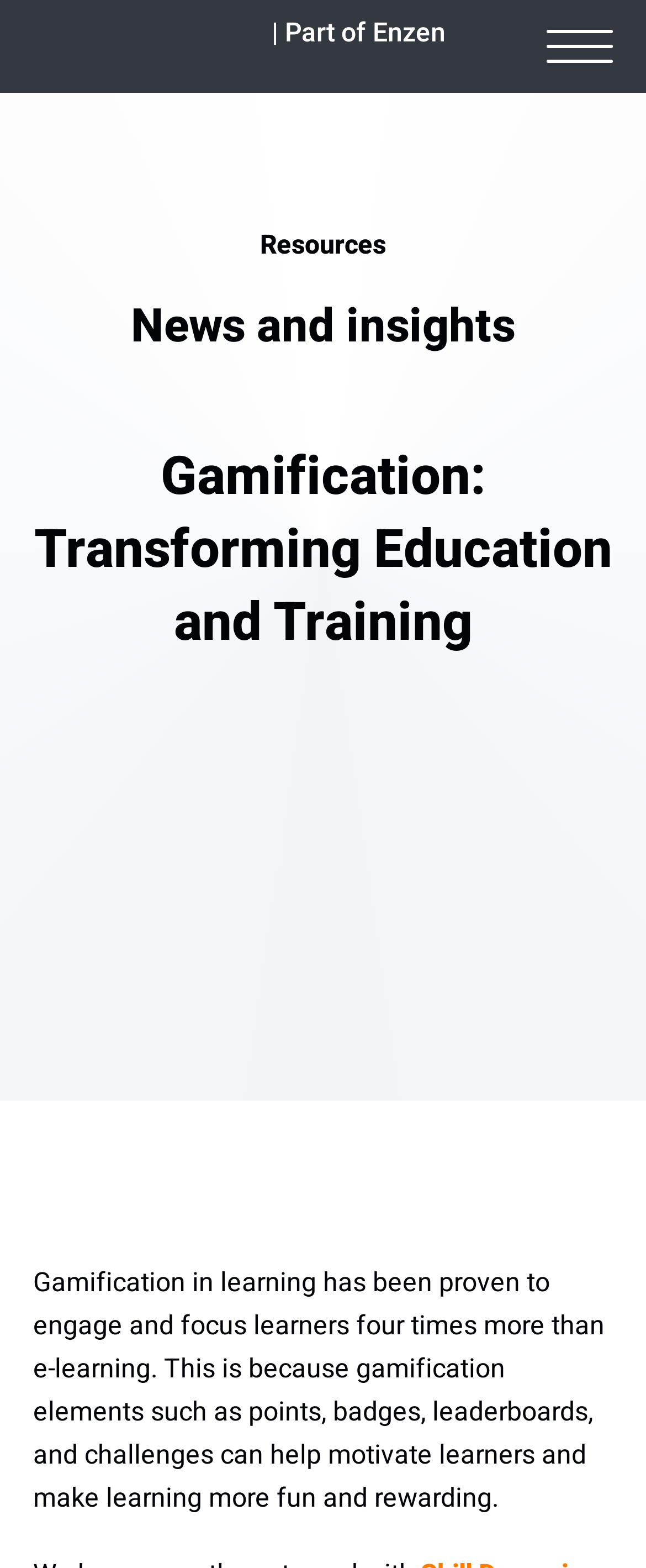Provide a short, one-word or phrase answer to the question below:
What is the purpose of gamification elements?

Motivate learners